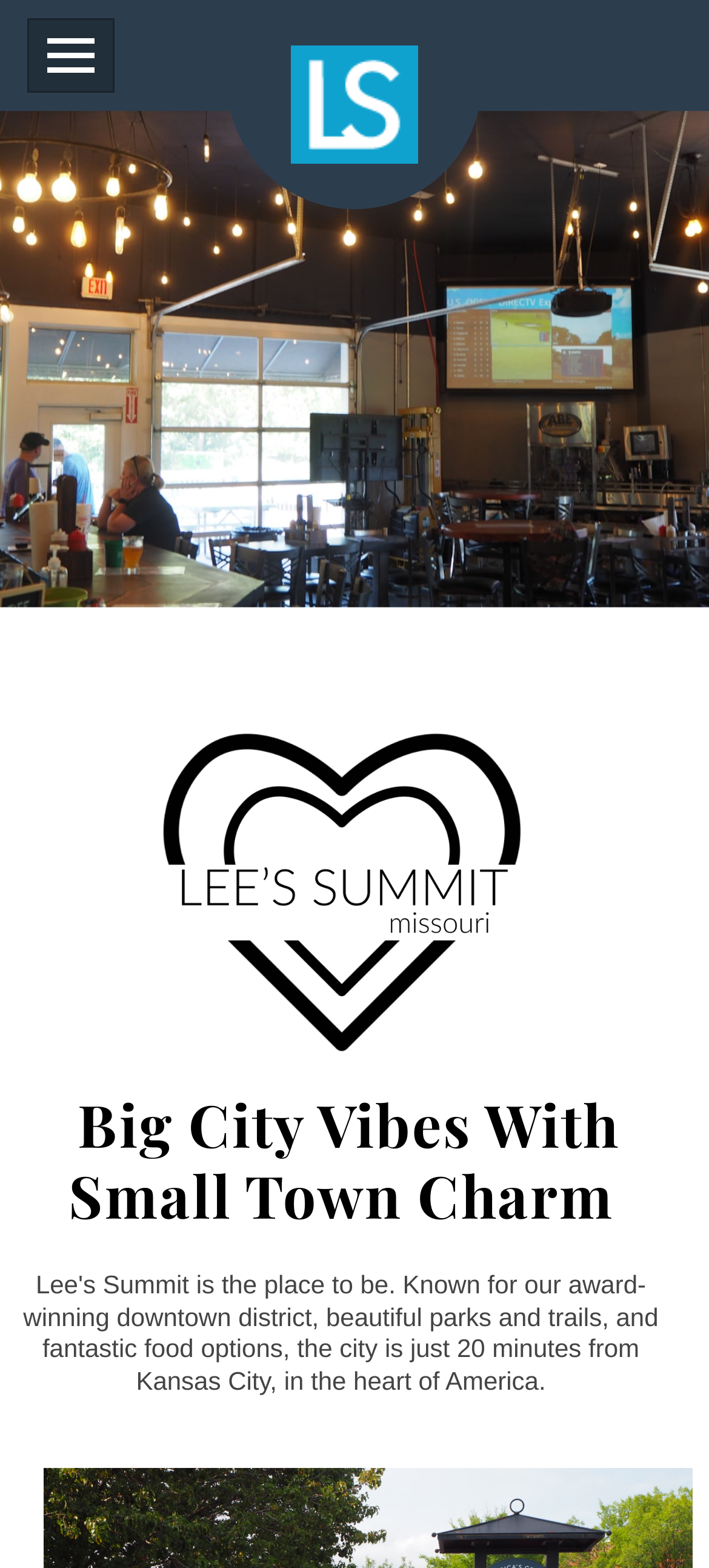Using a single word or phrase, answer the following question: 
What is the focus of the website's content?

Lee's Summit, Missouri